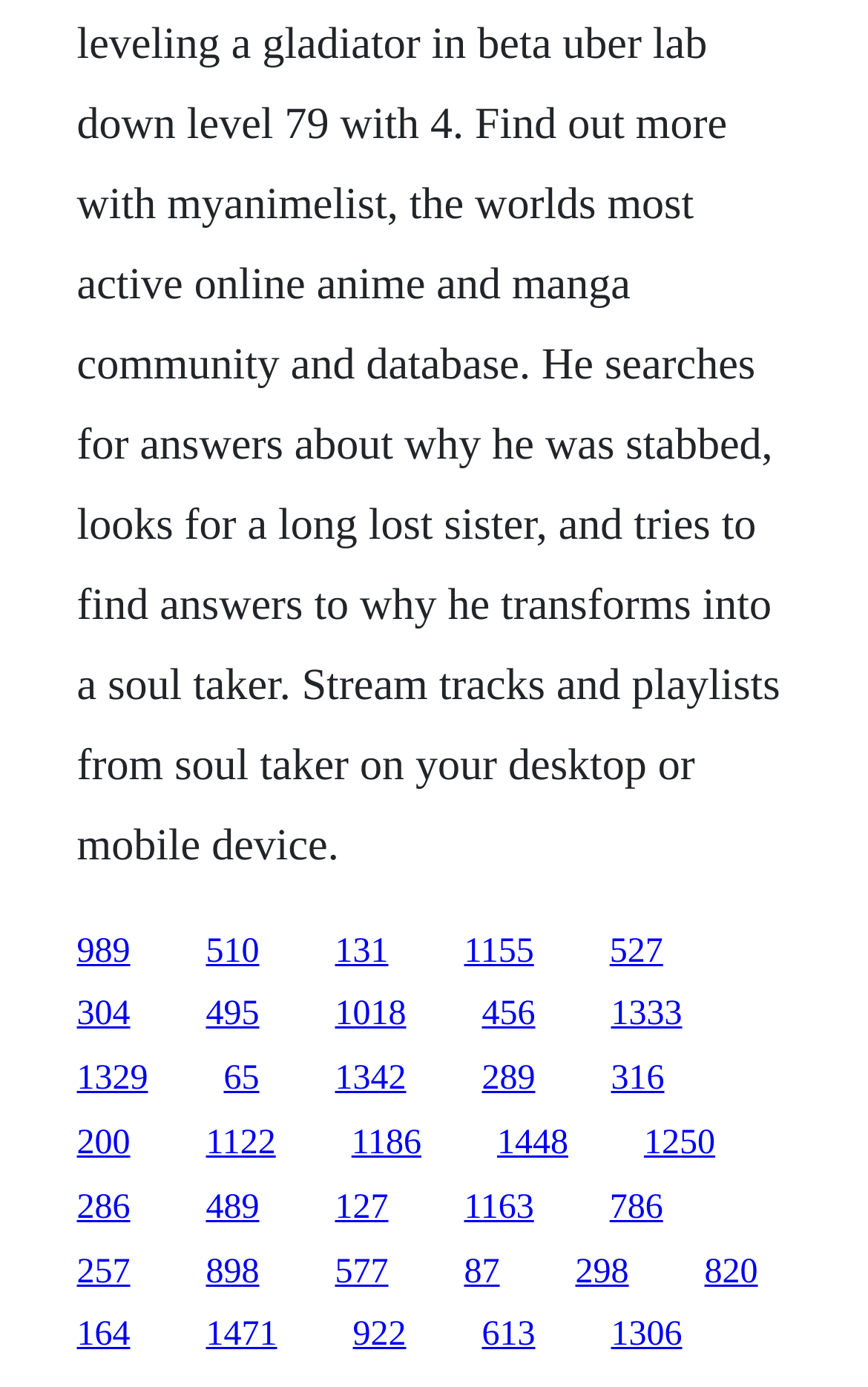Are all links aligned vertically?
Kindly offer a comprehensive and detailed response to the question.

I compared the y1 and y2 coordinates of all link elements and found that they are not all aligned vertically, as their y1 and y2 values are not identical.